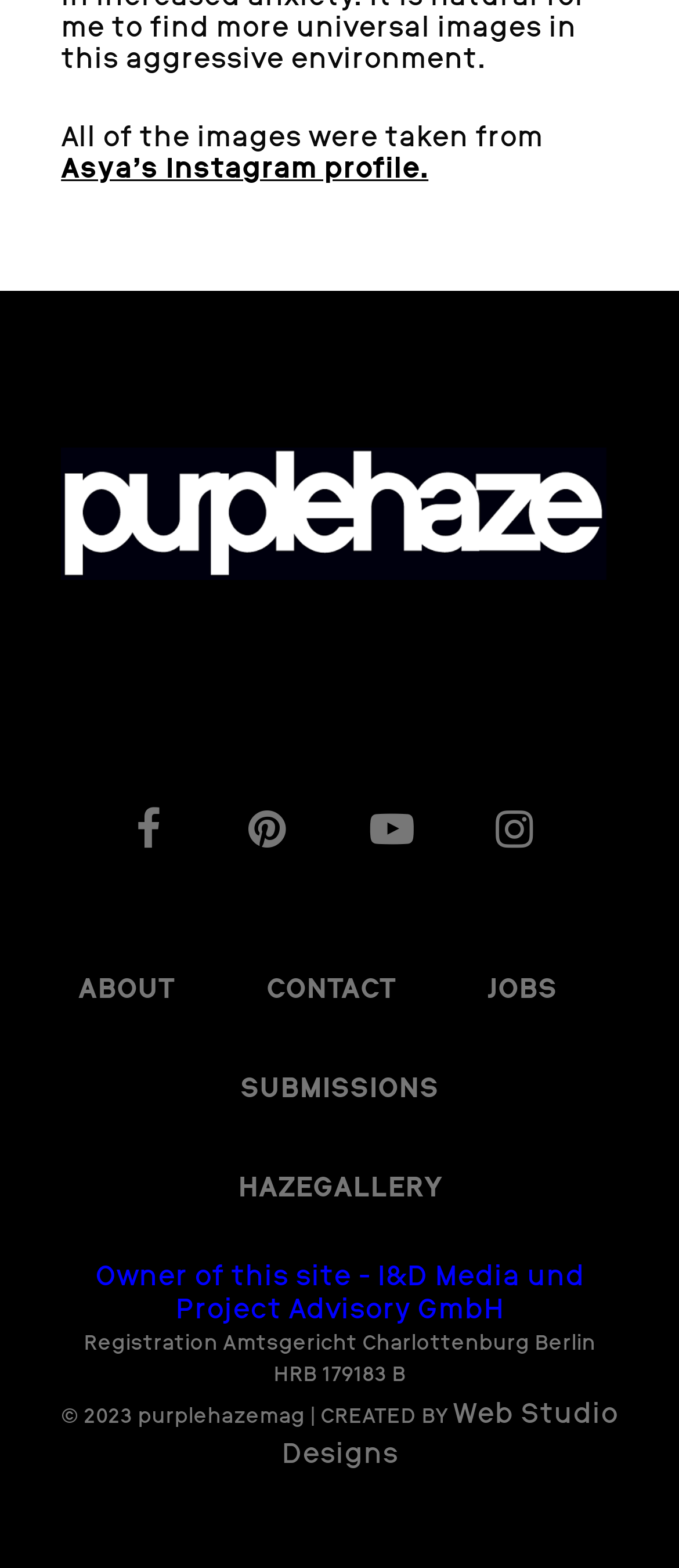Determine the bounding box coordinates of the clickable element to achieve the following action: 'go to facebook'. Provide the coordinates as four float values between 0 and 1, formatted as [left, top, right, bottom].

[0.154, 0.503, 0.282, 0.559]